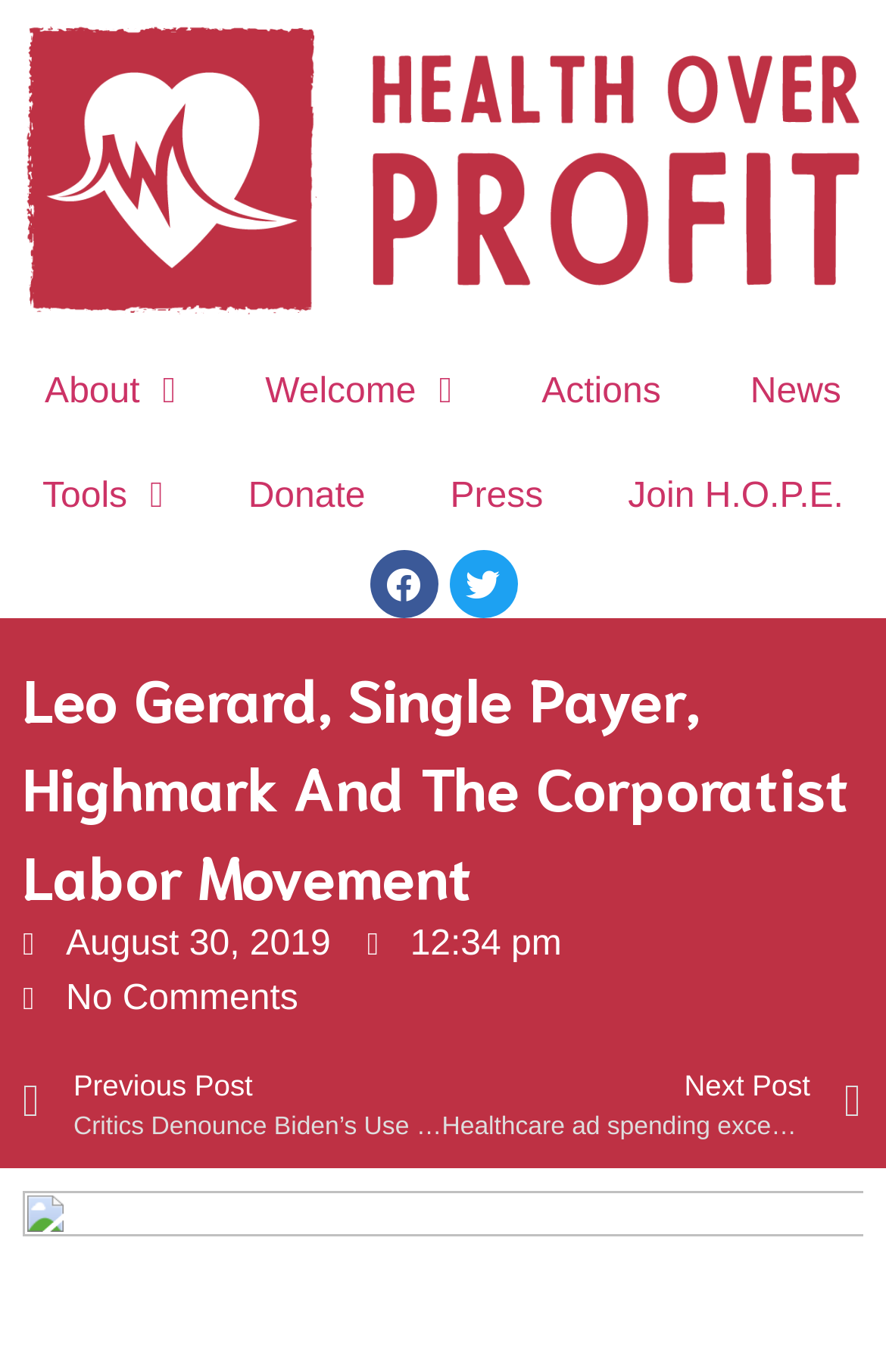Pinpoint the bounding box coordinates of the element that must be clicked to accomplish the following instruction: "Share on Facebook". The coordinates should be in the format of four float numbers between 0 and 1, i.e., [left, top, right, bottom].

[0.417, 0.402, 0.494, 0.451]